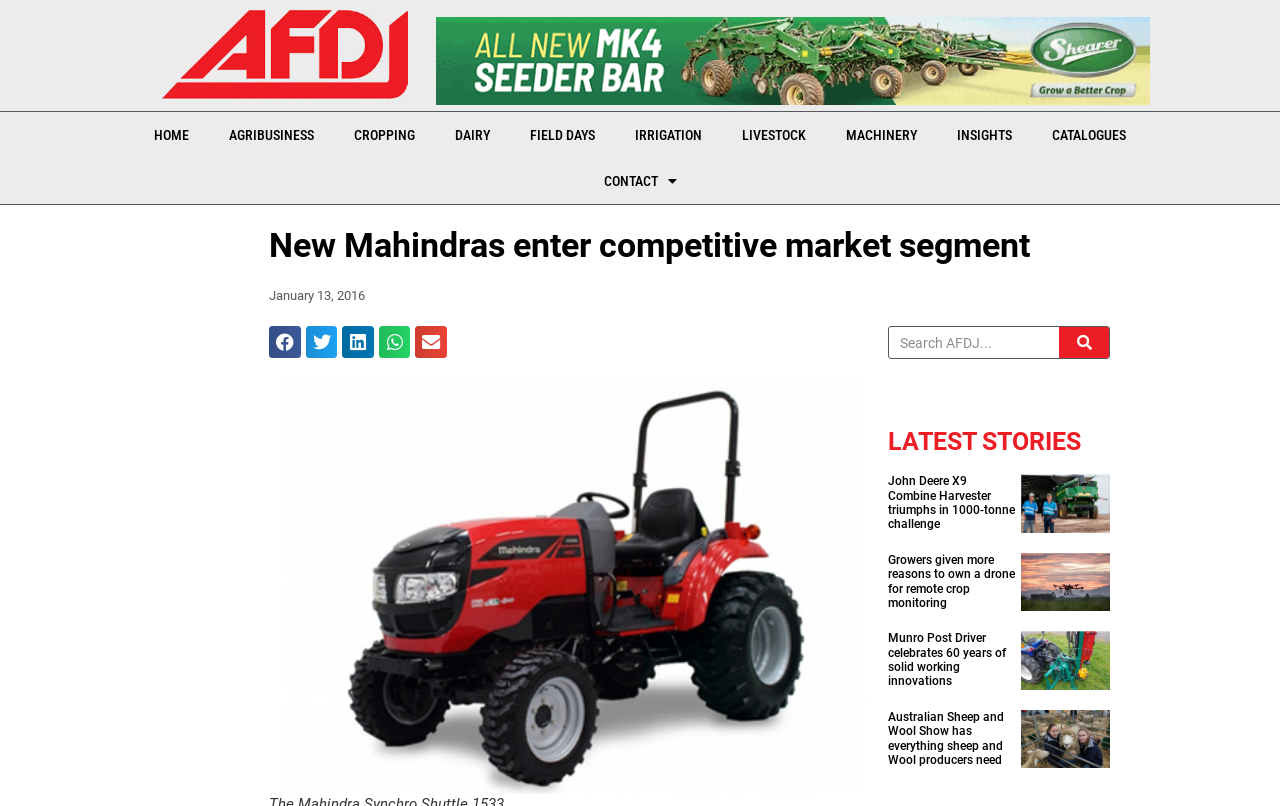Pinpoint the bounding box coordinates of the clickable element needed to complete the instruction: "Share the article on Facebook". The coordinates should be provided as four float numbers between 0 and 1: [left, top, right, bottom].

[0.21, 0.404, 0.235, 0.444]